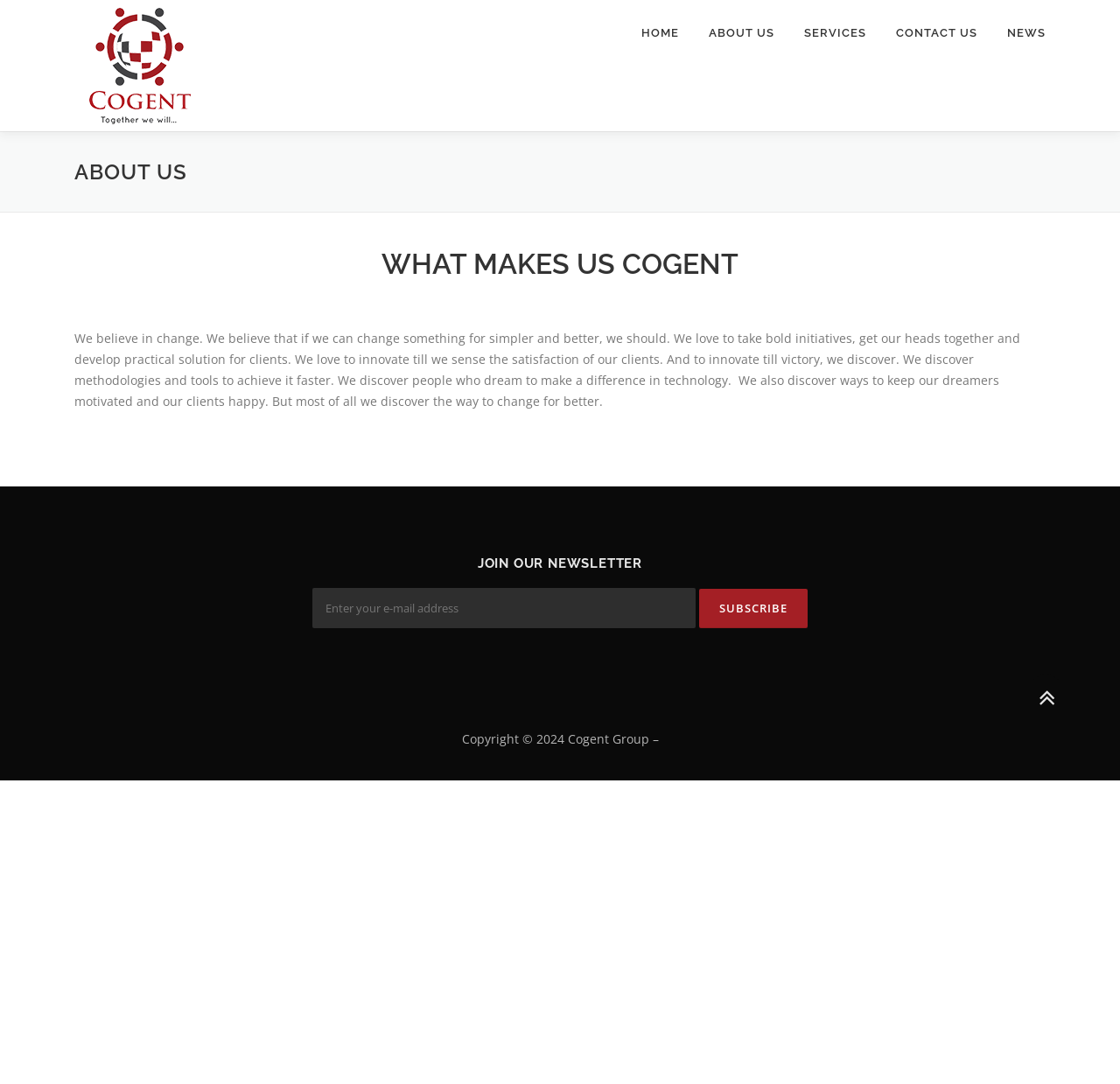Locate the bounding box coordinates of the clickable part needed for the task: "Click the HOME link".

[0.559, 0.0, 0.62, 0.061]